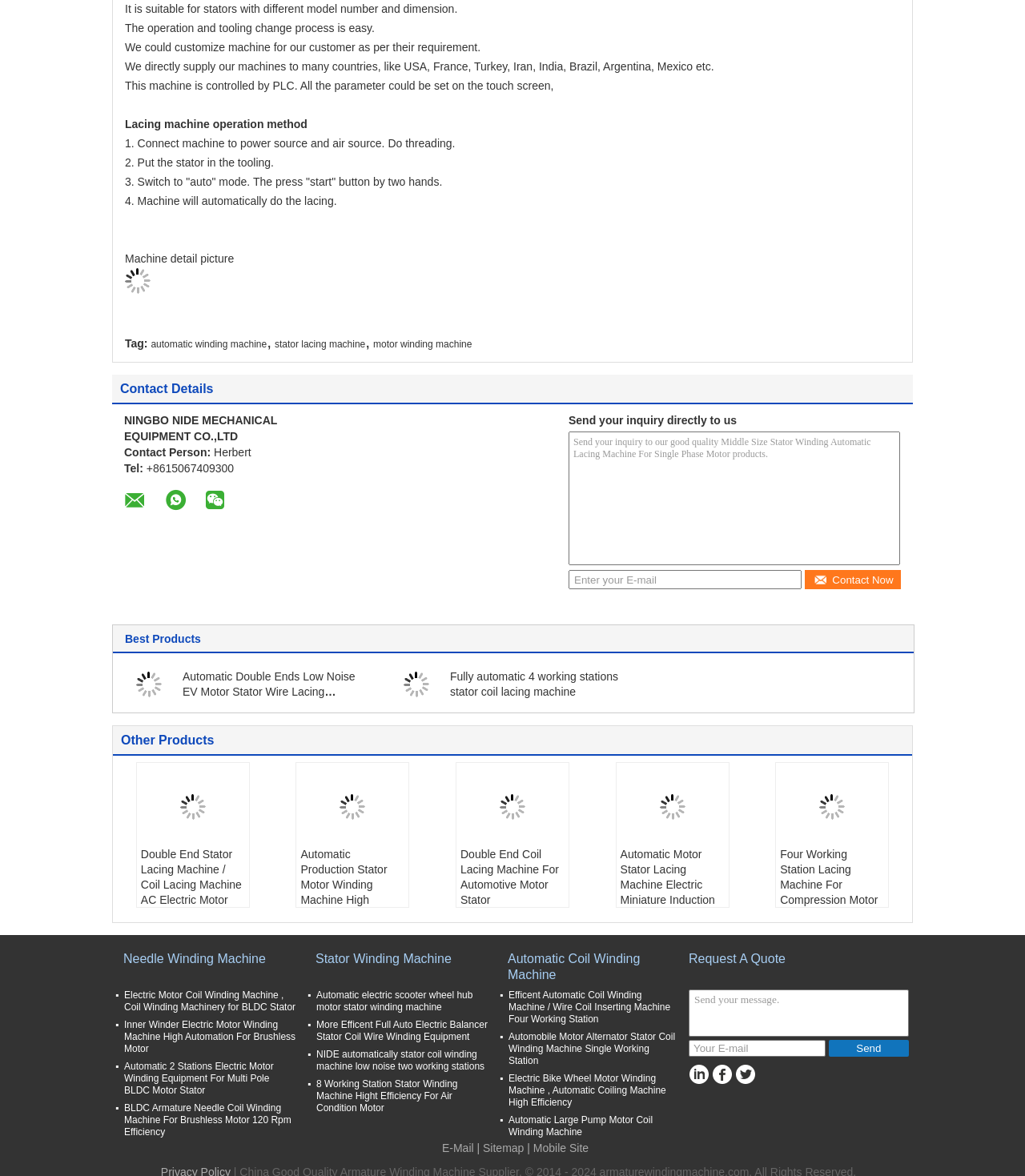Consider the image and give a detailed and elaborate answer to the question: 
What is the operation mode of the lacing machine?

According to the webpage, the operation method of the lacing machine involves switching to 'auto' mode and pressing the 'start' button with two hands.